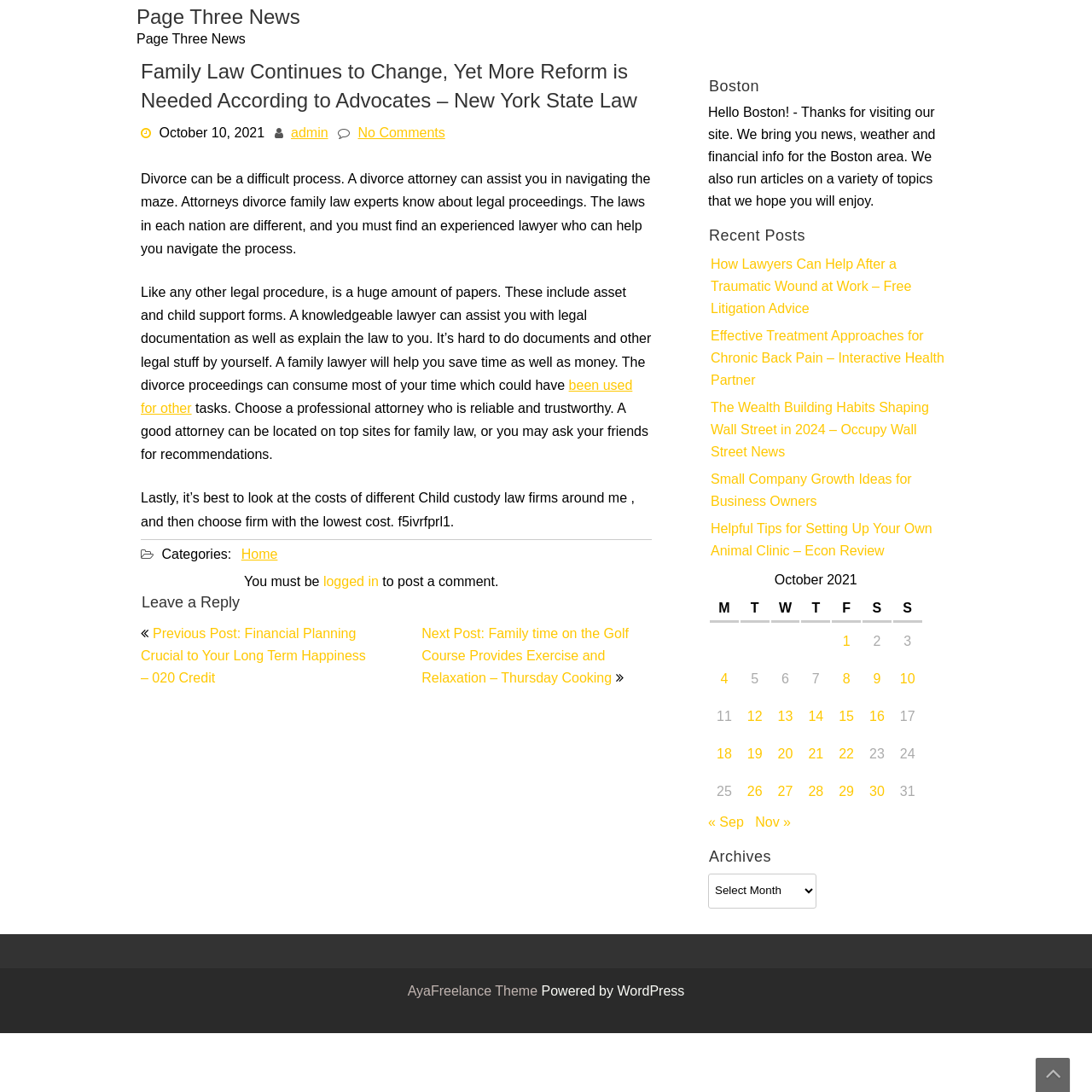Specify the bounding box coordinates for the region that must be clicked to perform the given instruction: "Explore ONLINE COURSES".

None